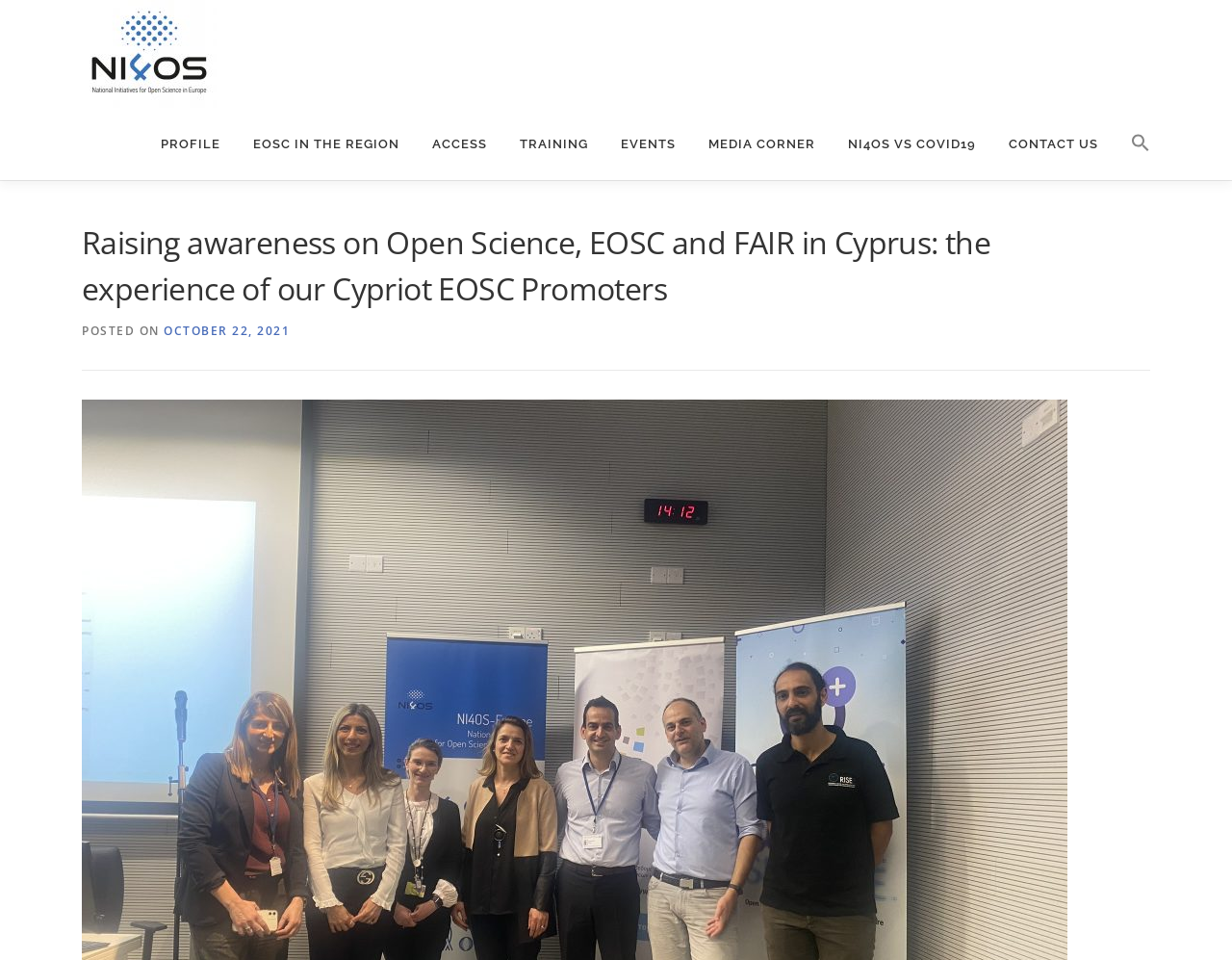Indicate the bounding box coordinates of the element that must be clicked to execute the instruction: "Go to Home". The coordinates should be given as four float numbers between 0 and 1, i.e., [left, top, right, bottom].

None